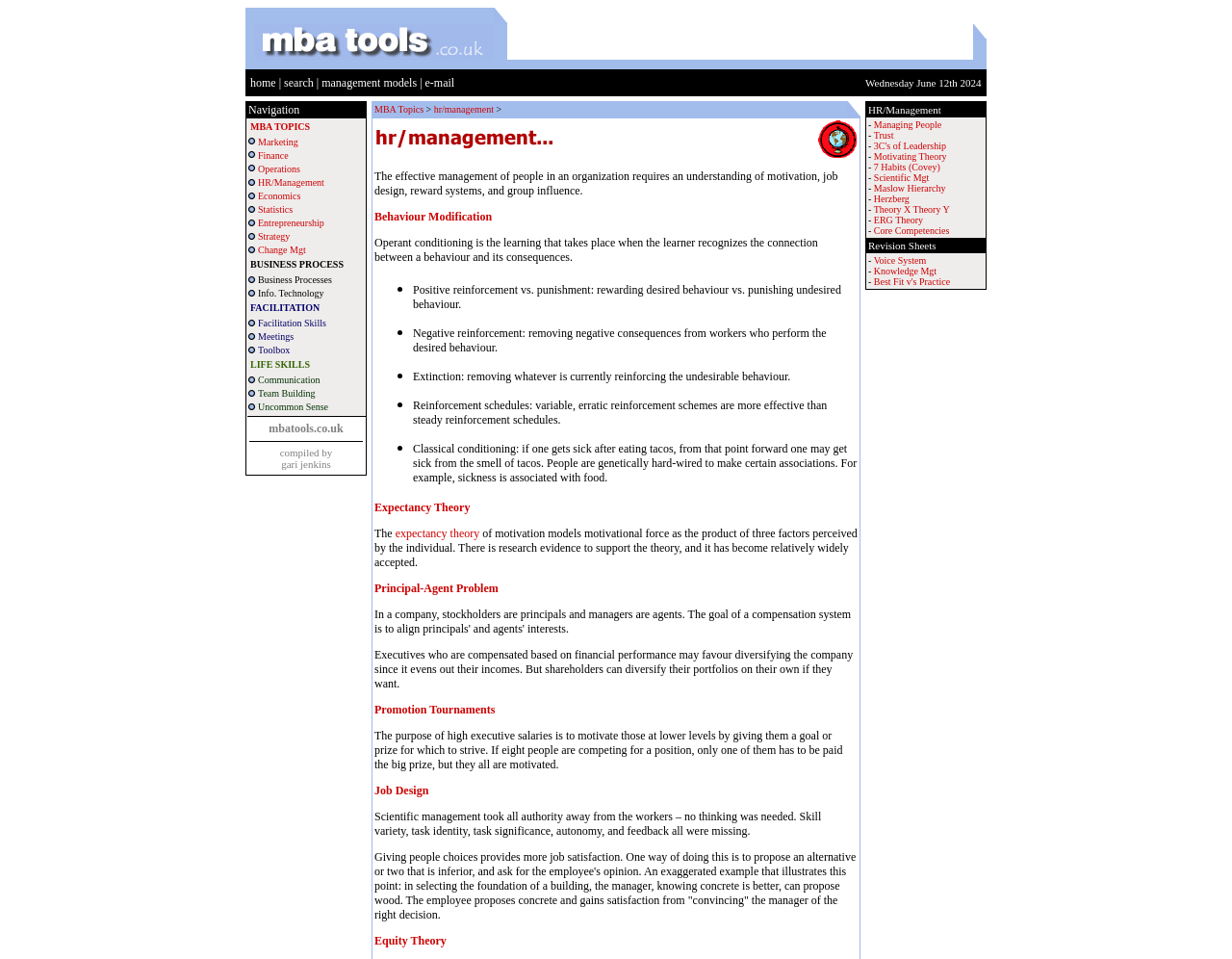Locate the bounding box of the UI element based on this description: "Theory X Theory Y". Provide four float numbers between 0 and 1 as [left, top, right, bottom].

[0.709, 0.213, 0.771, 0.224]